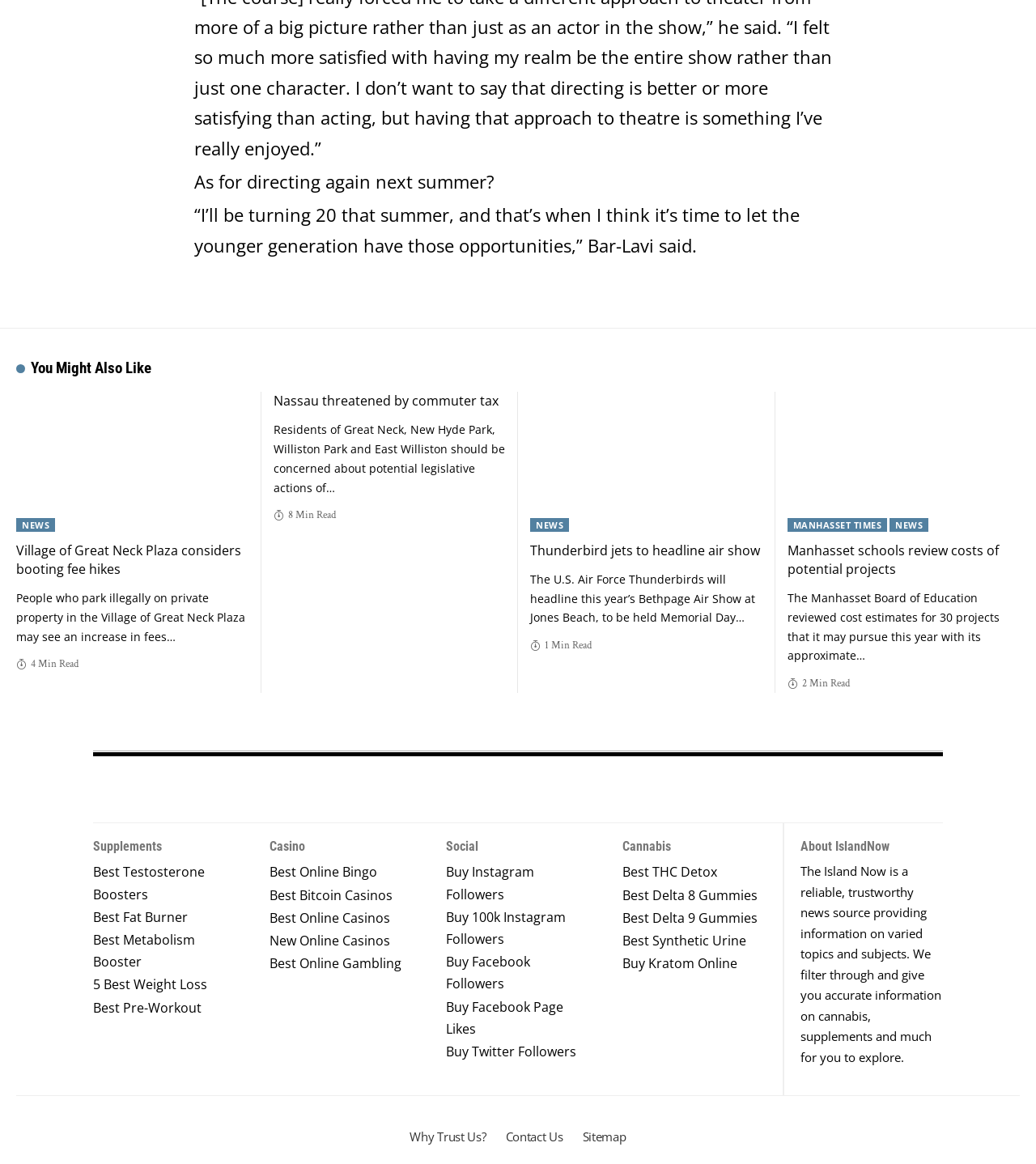Provide the bounding box for the UI element matching this description: "Contact Us".

[0.479, 0.956, 0.553, 0.998]